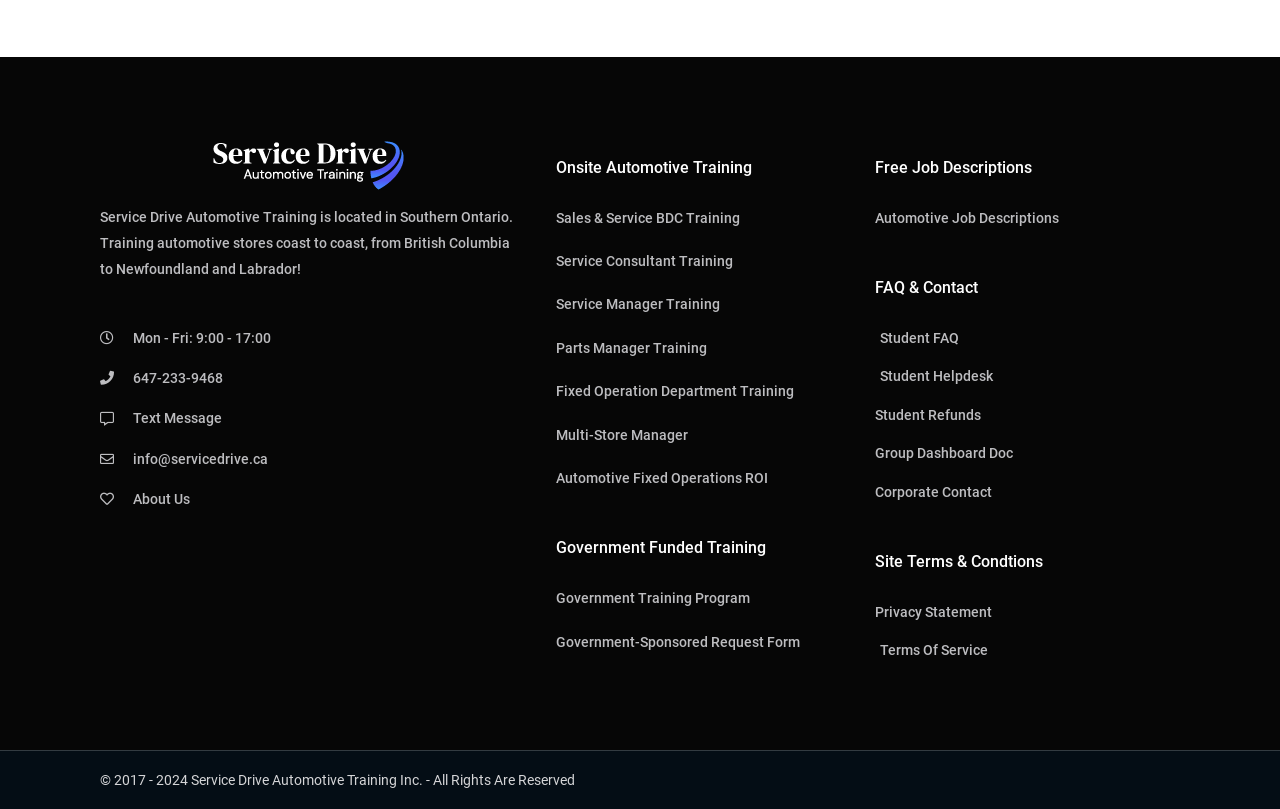Determine the bounding box coordinates of the region that needs to be clicked to achieve the task: "Call the phone number".

[0.078, 0.444, 0.403, 0.491]